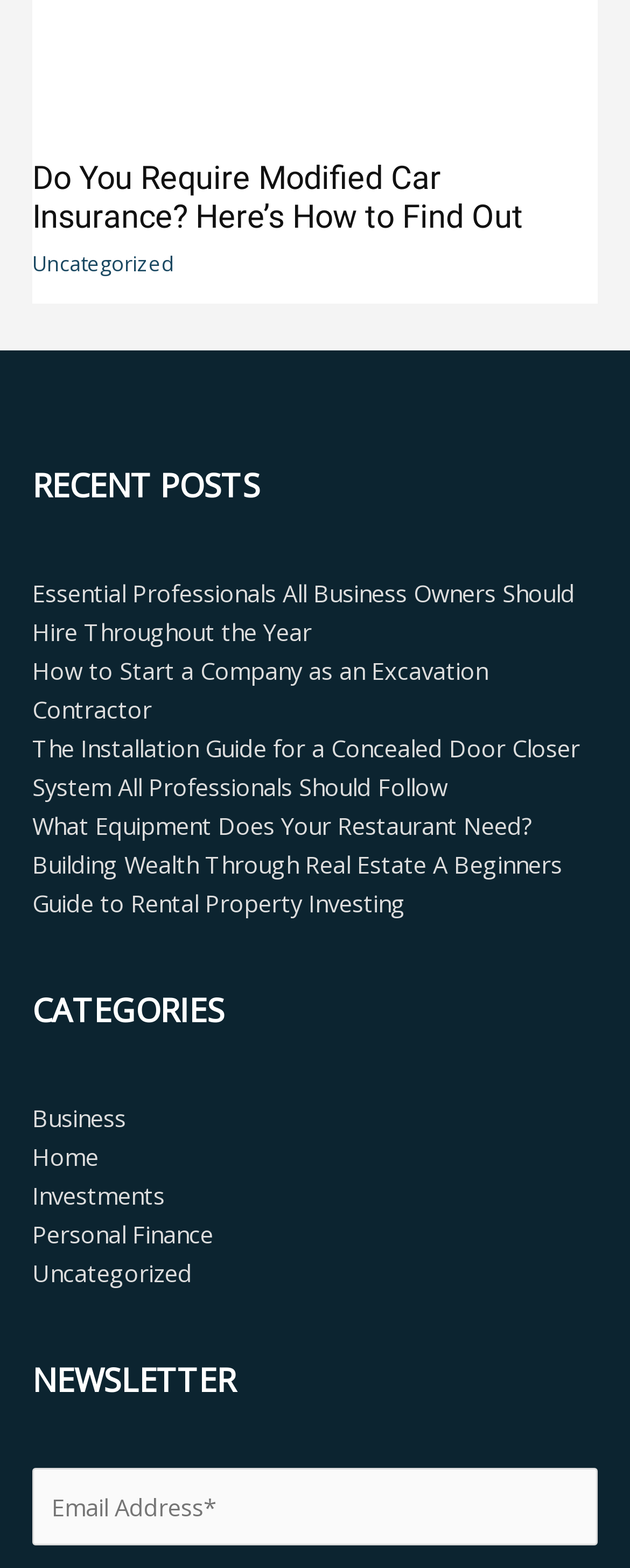How many categories are listed?
Look at the screenshot and respond with one word or a short phrase.

5